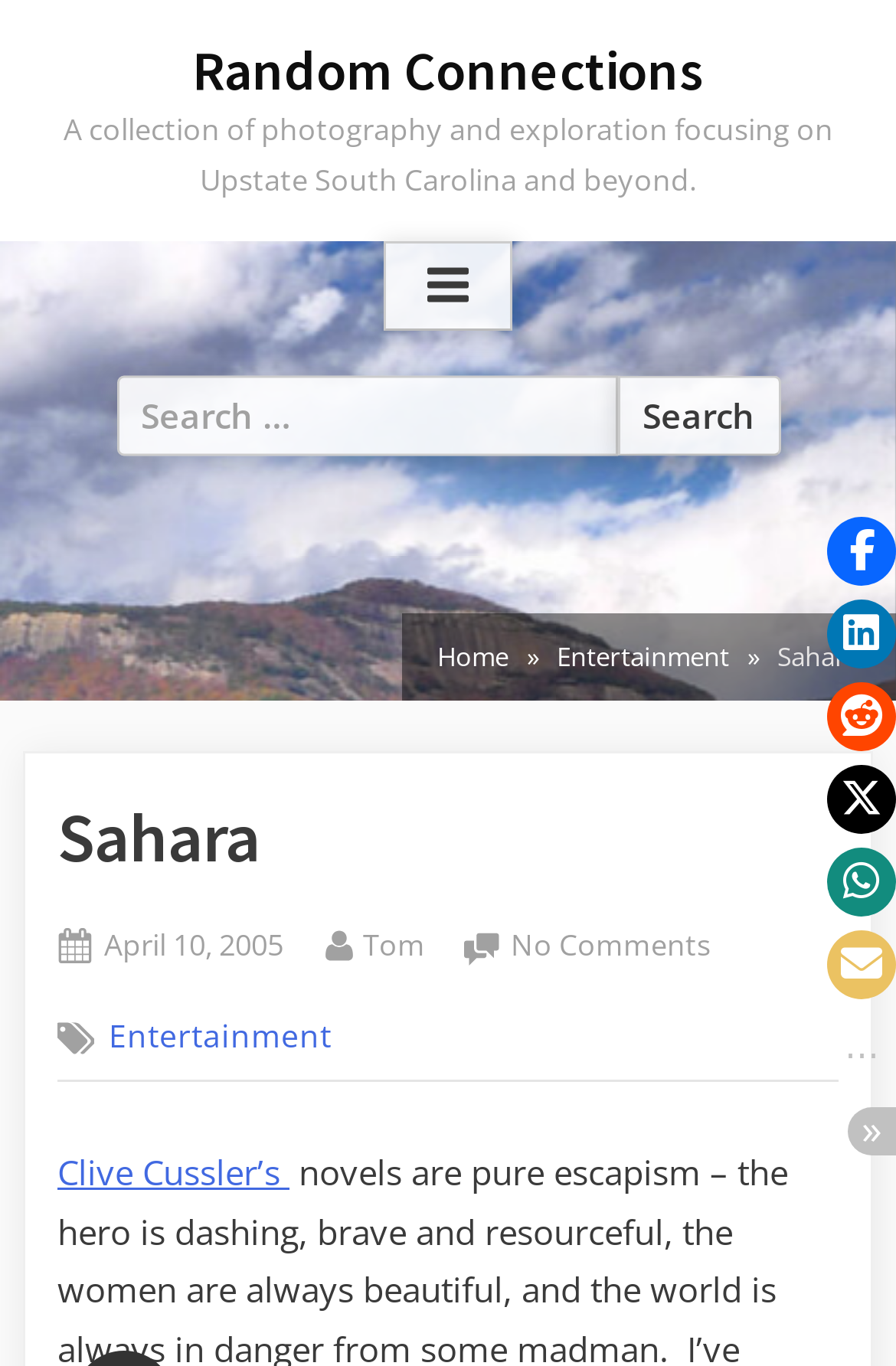Find the bounding box coordinates of the element's region that should be clicked in order to follow the given instruction: "Toggle all social share buttons". The coordinates should consist of four float numbers between 0 and 1, i.e., [left, top, right, bottom].

[0.931, 0.742, 0.992, 0.797]